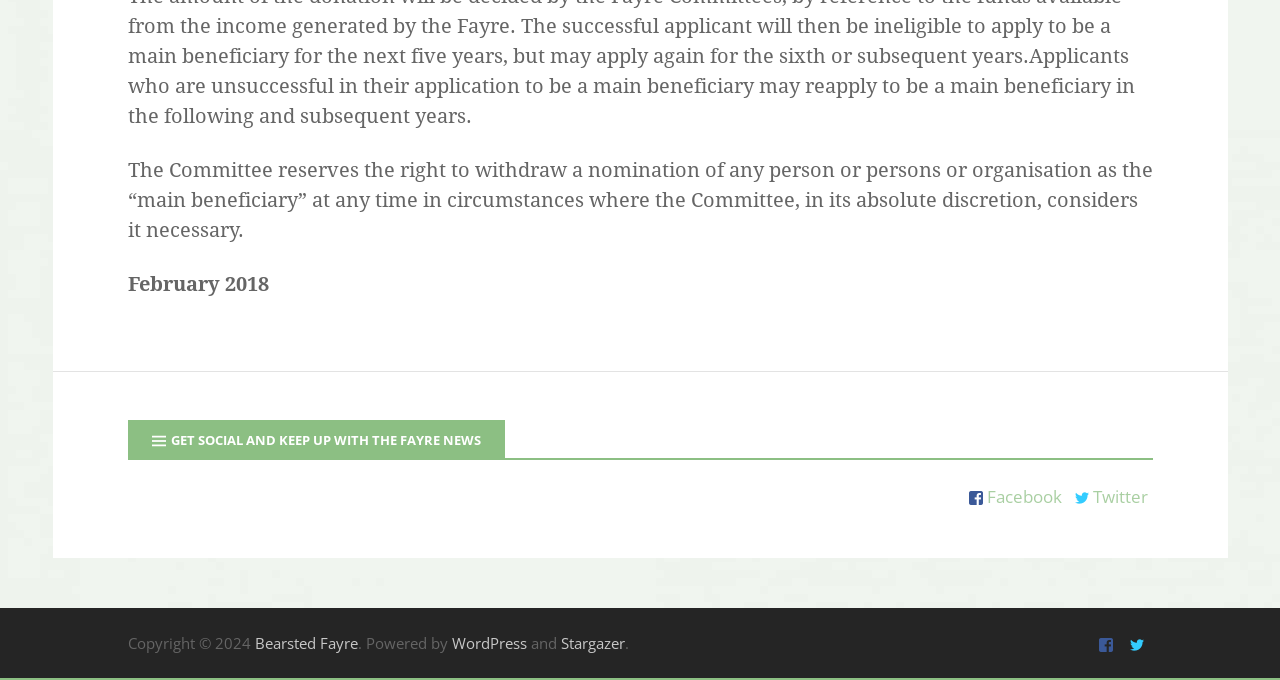Reply to the question with a single word or phrase:
What is the theme of the website?

Stargazer